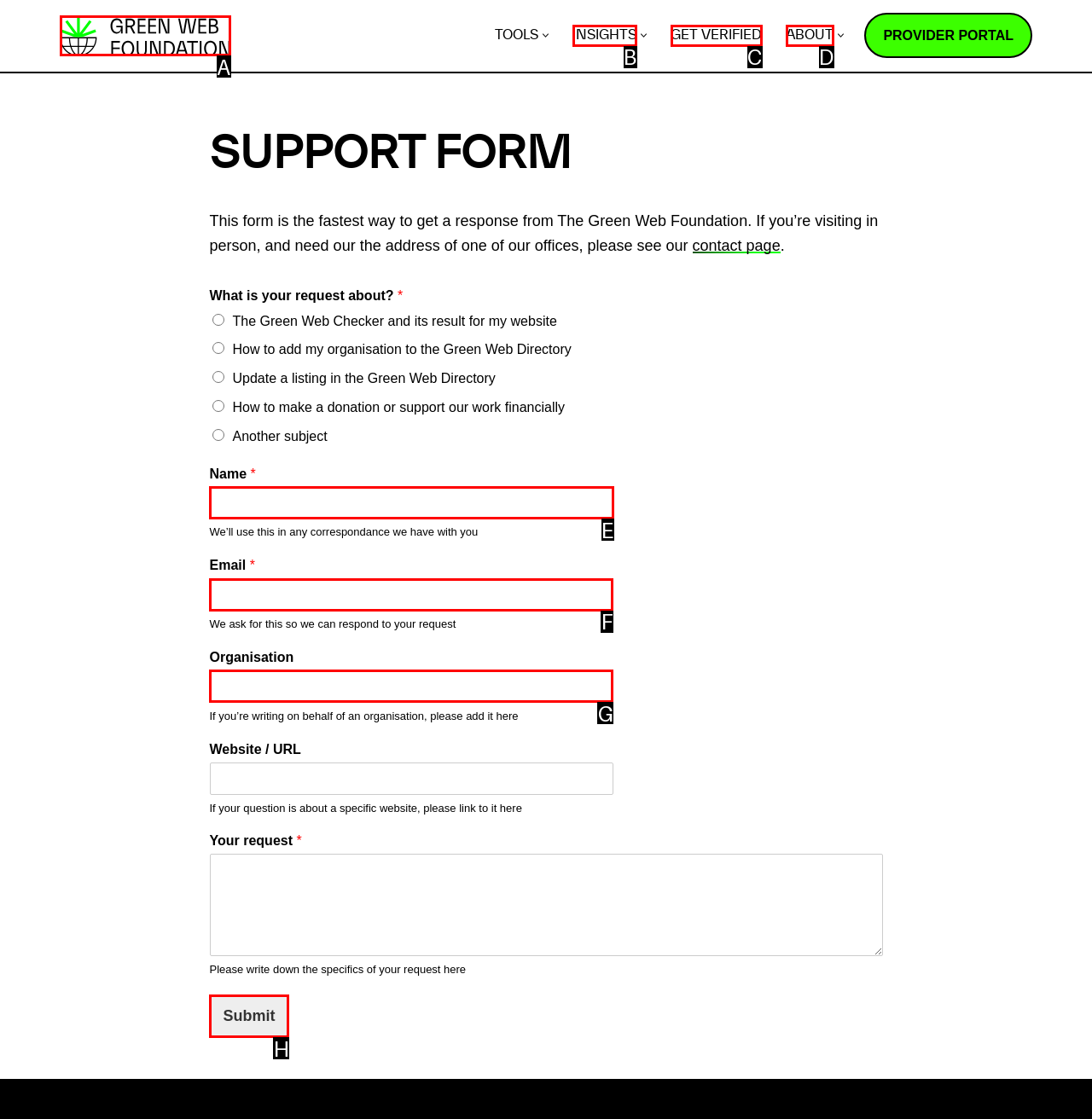Specify which HTML element I should click to complete this instruction: Fill in the 'Name' field Answer with the letter of the relevant option.

E